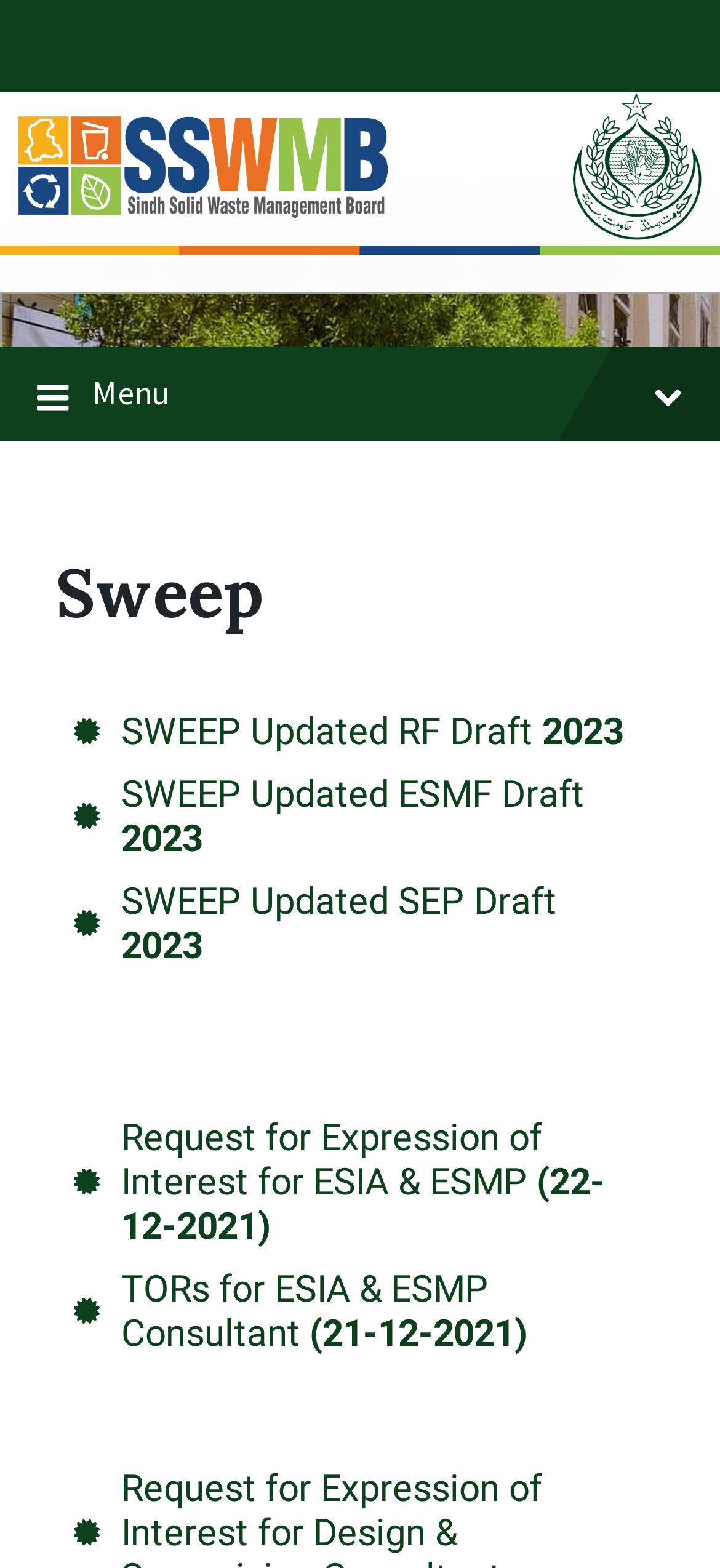Identify and provide the bounding box for the element described by: "Menu".

[0.0, 0.222, 1.0, 0.281]